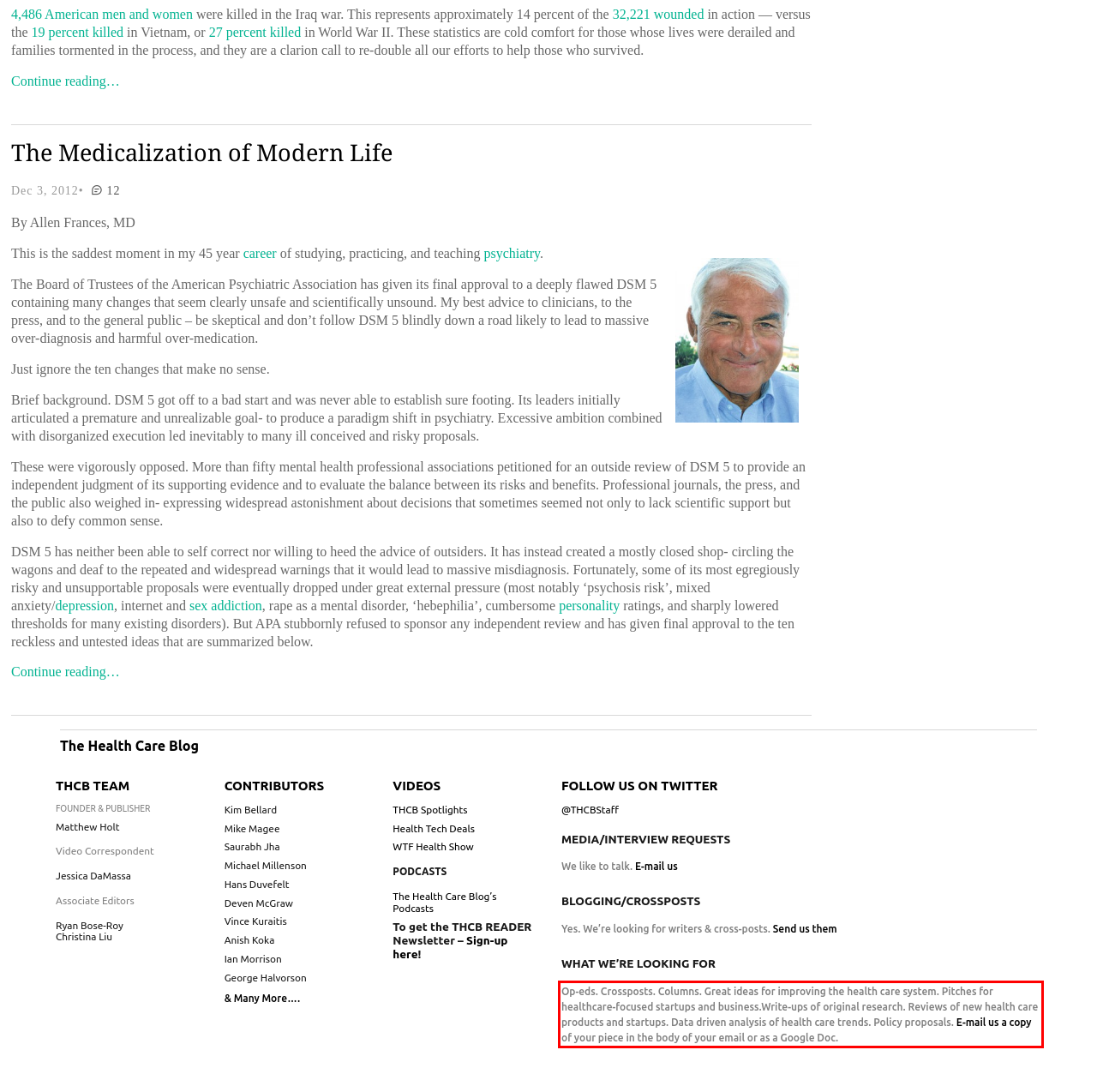Please identify and extract the text from the UI element that is surrounded by a red bounding box in the provided webpage screenshot.

Op-eds. Crossposts. Columns. Great ideas for improving the health care system. Pitches for healthcare-focused startups and business.Write-ups of original research. Reviews of new health care products and startups. Data driven analysis of health care trends. Policy proposals. E-mail us a copy of your piece in the body of your email or as a Google Doc.